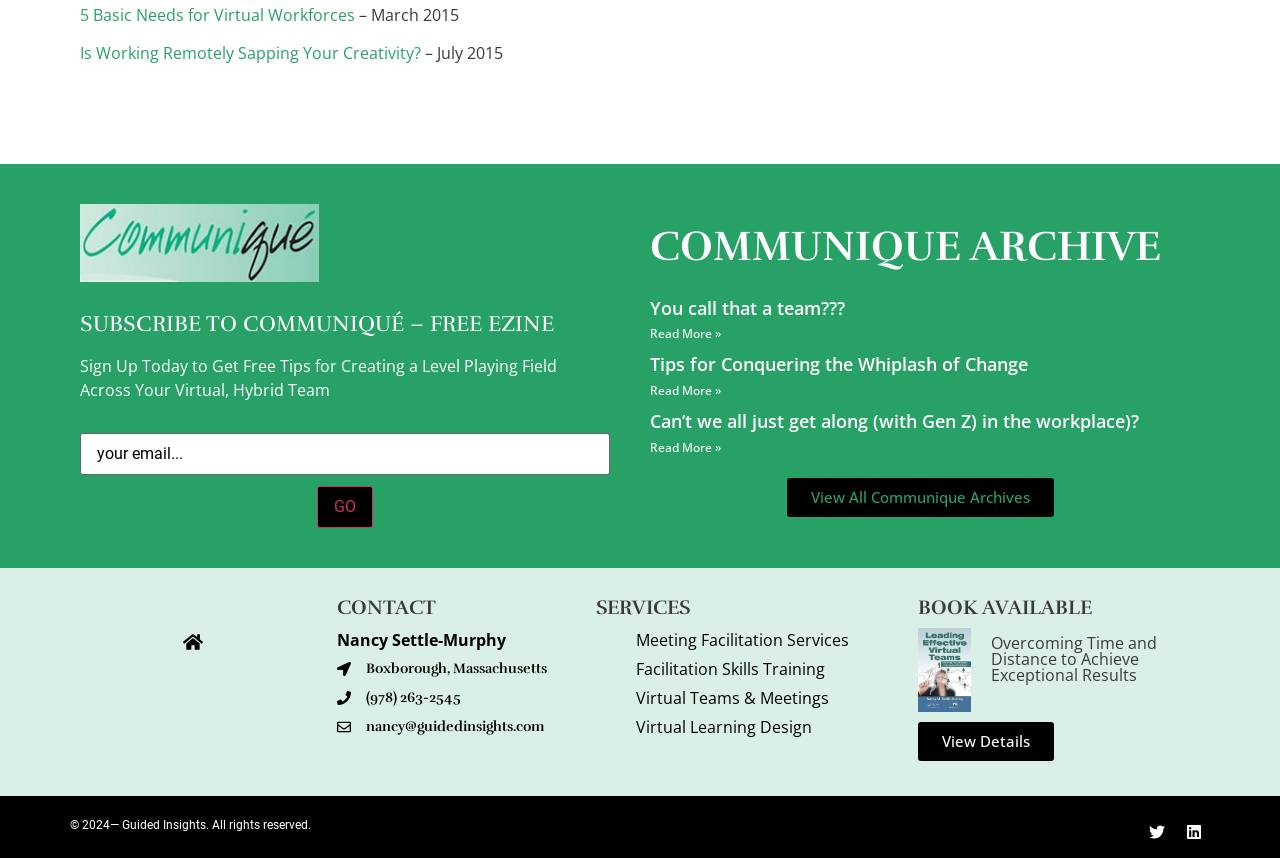What is the purpose of the textbox?
Give a detailed response to the question by analyzing the screenshot.

The purpose of the textbox is to 'Enter email' which can be inferred from the context of the webpage, specifically the section 'SUBSCRIBE TO COMMUNIQUÉ – FREE EZINE'.